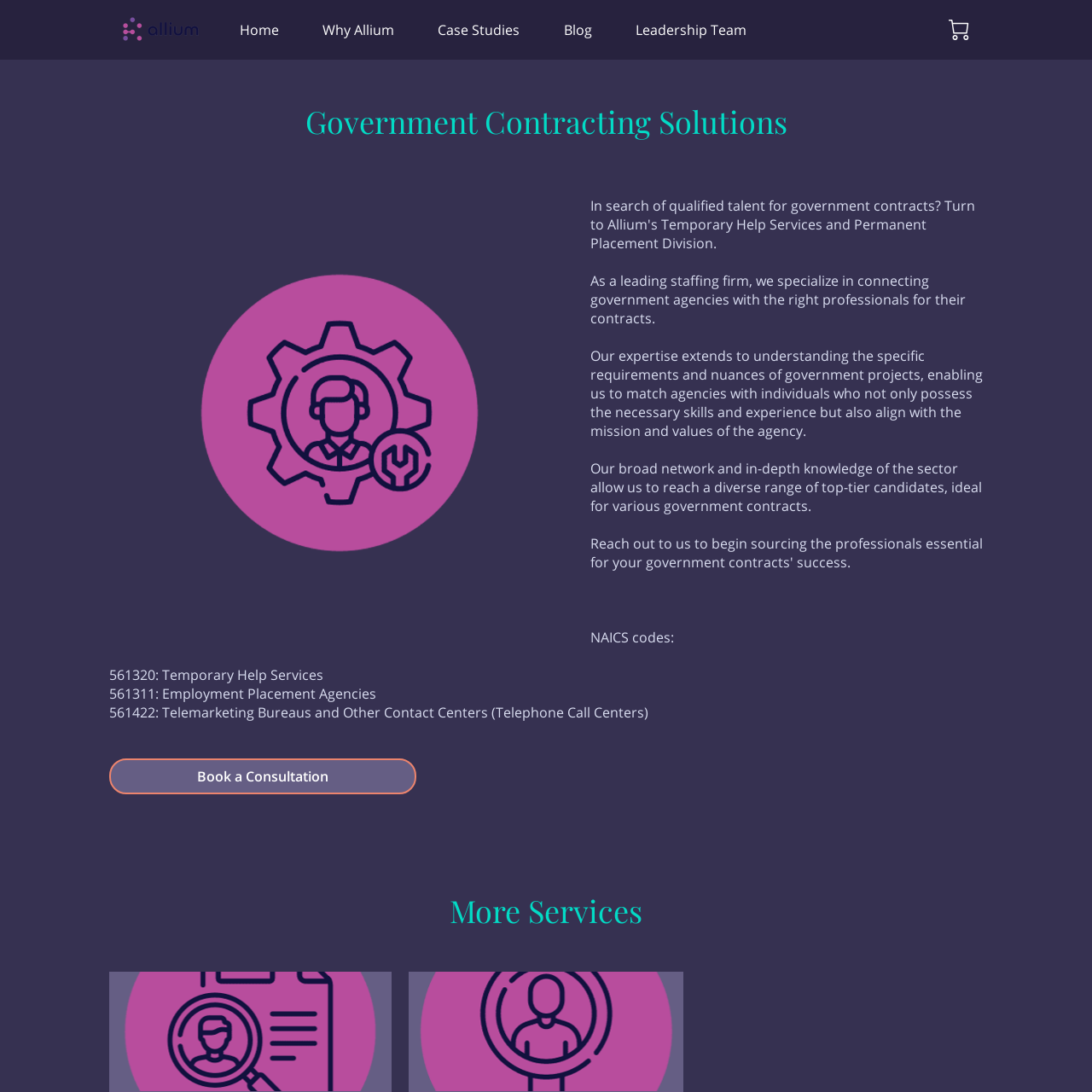Give a concise answer using one word or a phrase to the following question:
What type of services does Allium provide?

Staffing and Recruiting